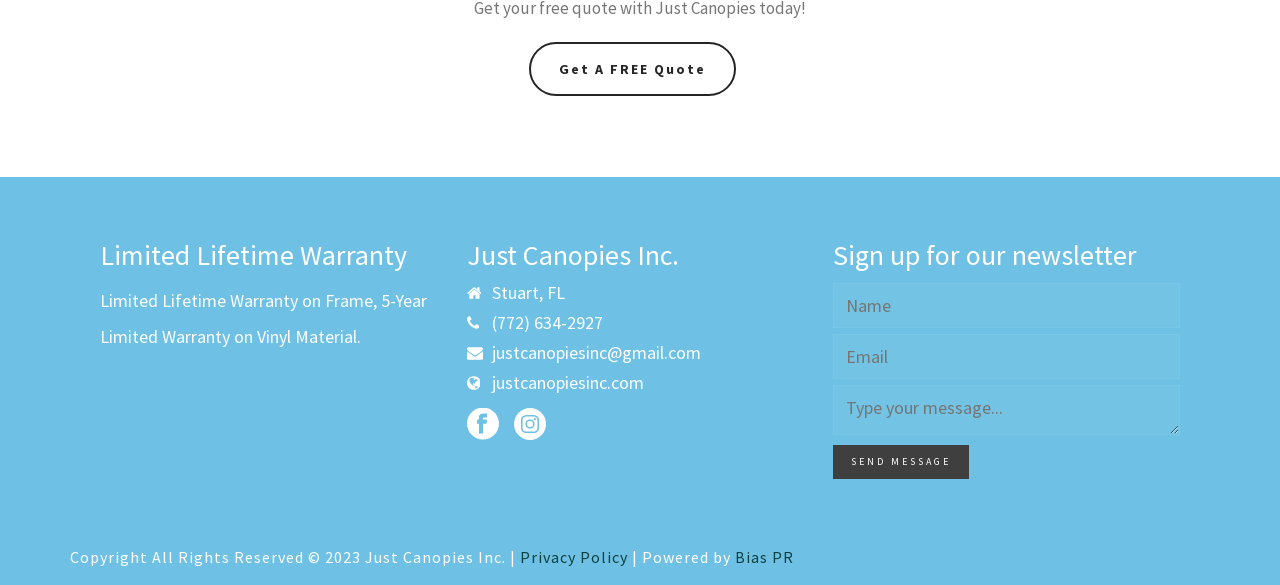What is the phone number?
Using the visual information, answer the question in a single word or phrase.

(772) 634-2927